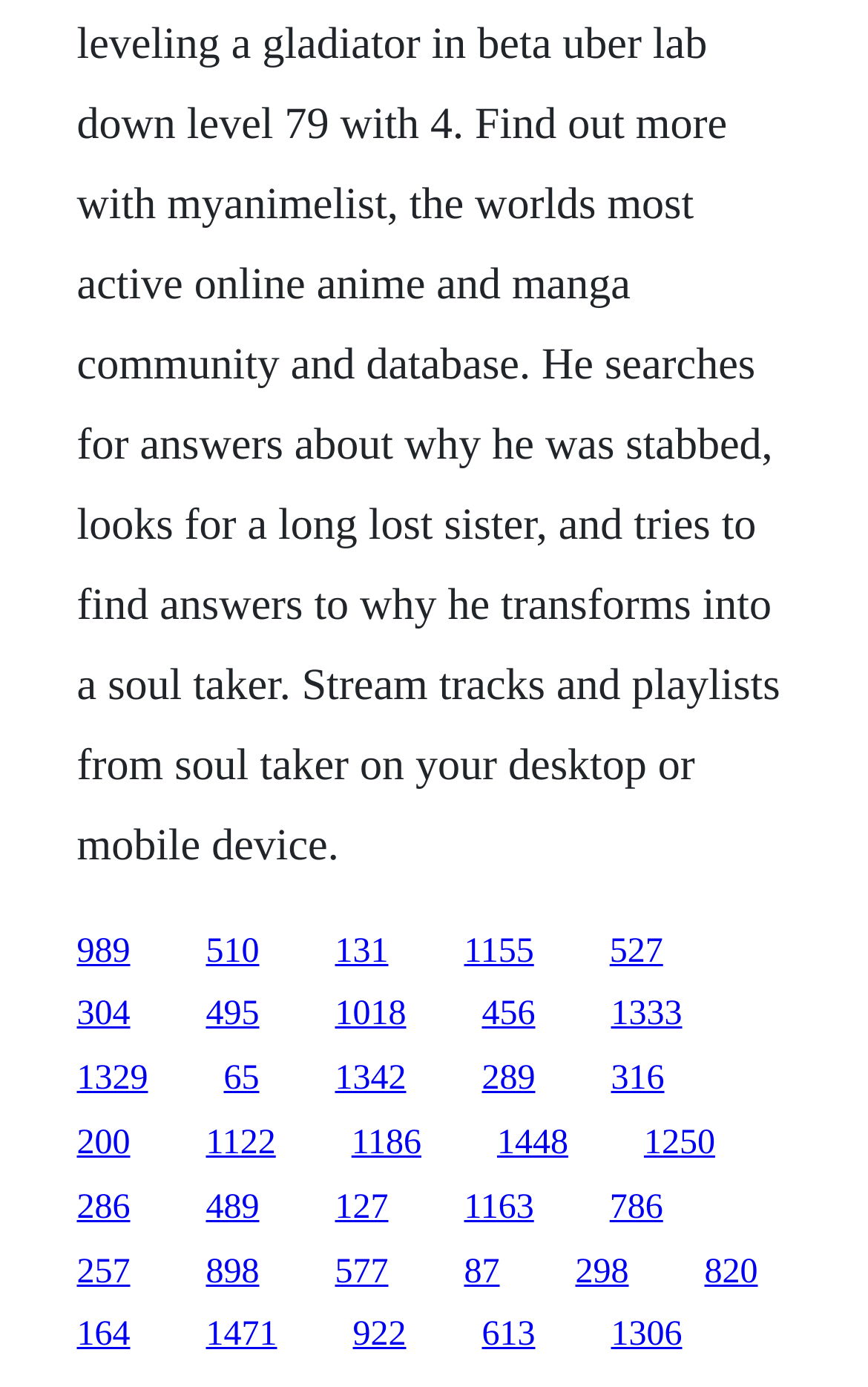Analyze the image and give a detailed response to the question:
What is the horizontal position of the last link?

I looked at the x1 coordinate of the last link element, which is 0.812, indicating its horizontal position on the webpage.